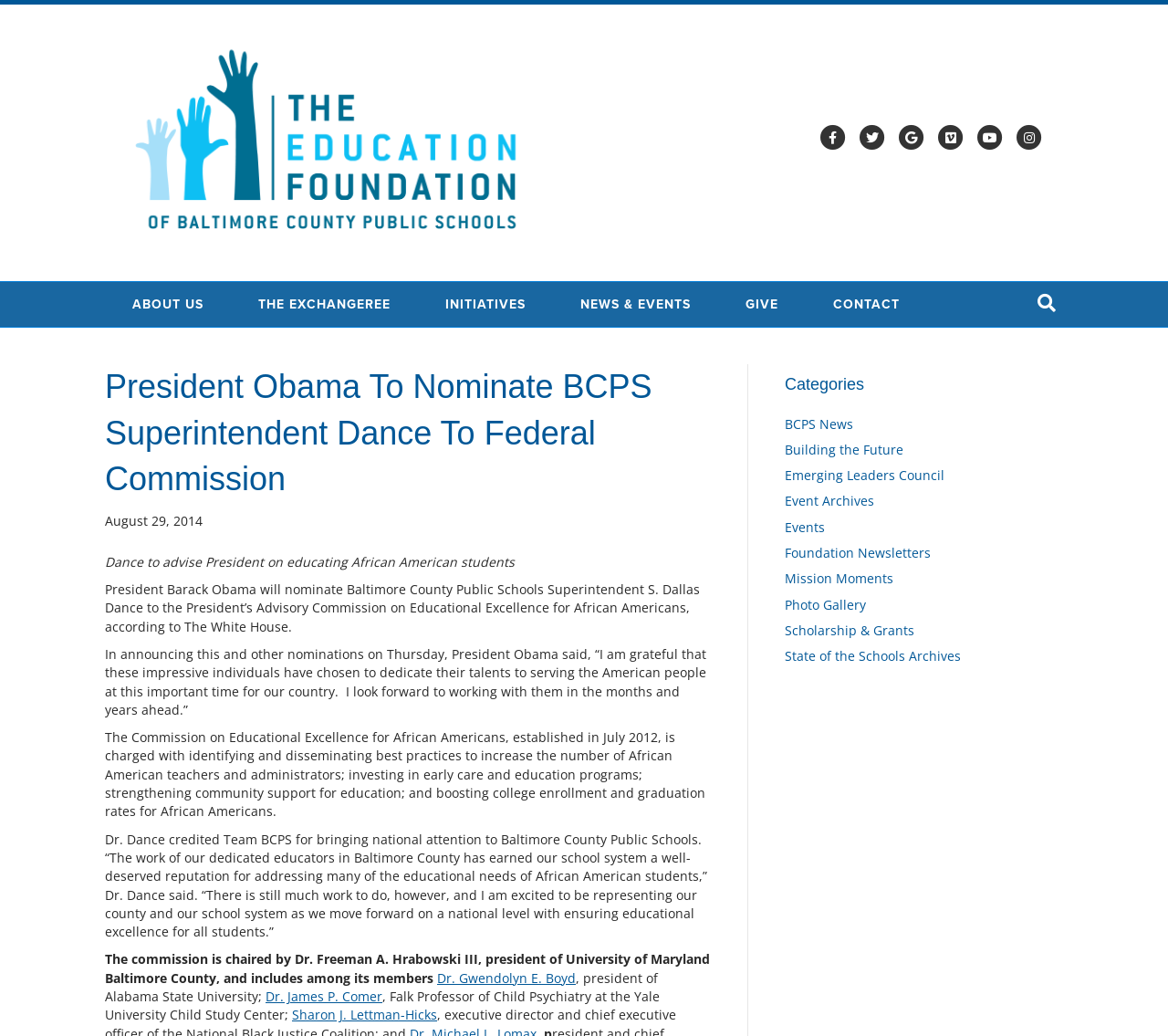Refer to the image and offer a detailed explanation in response to the question: What is the name of the university whose president is Dr. Gwendolyn E. Boyd?

The webpage mentions that Dr. Gwendolyn E. Boyd is the president of Alabama State University, and she is a member of the Commission on Educational Excellence for African Americans.